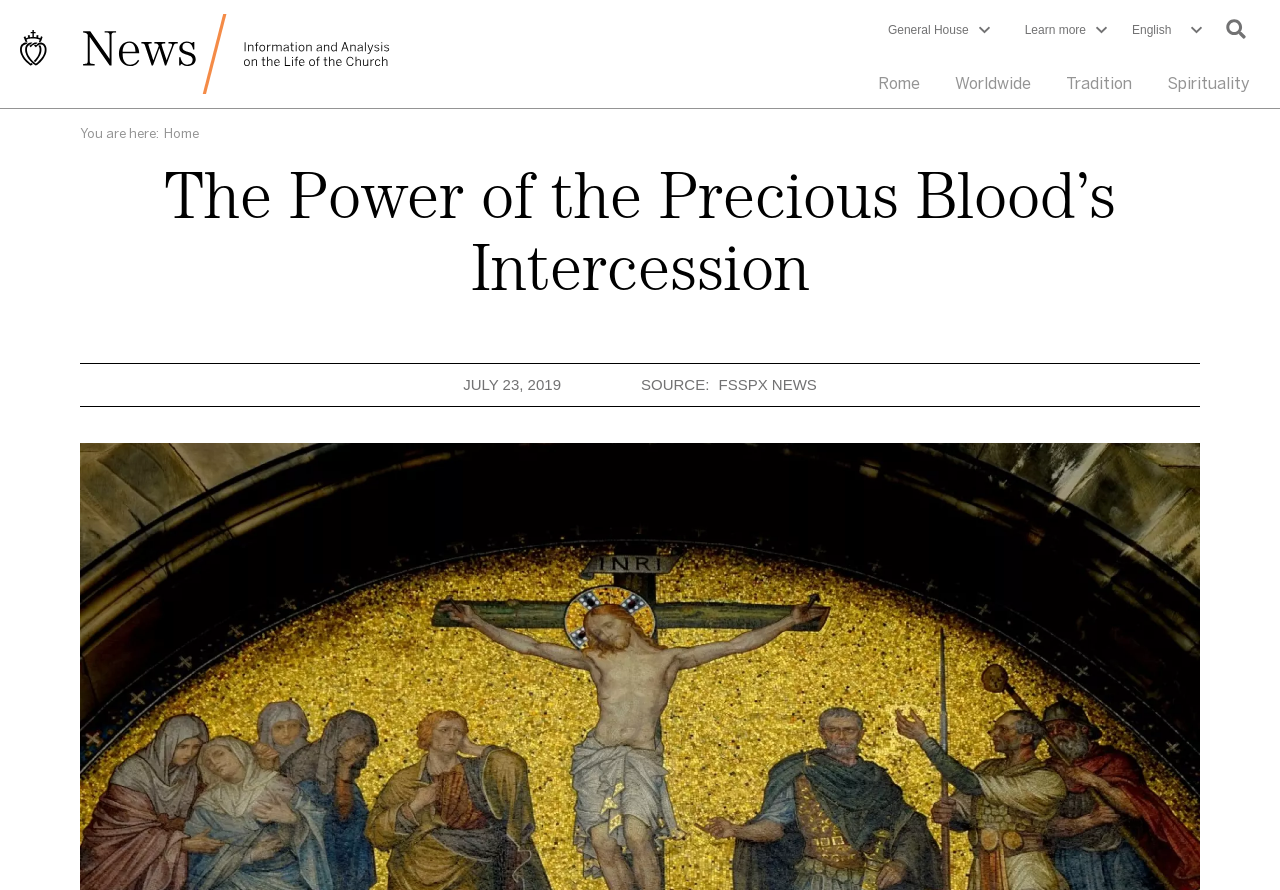Determine the bounding box coordinates of the region to click in order to accomplish the following instruction: "Click on the 'Home' link". Provide the coordinates as four float numbers between 0 and 1, specifically [left, top, right, bottom].

[0.016, 0.016, 0.5, 0.106]